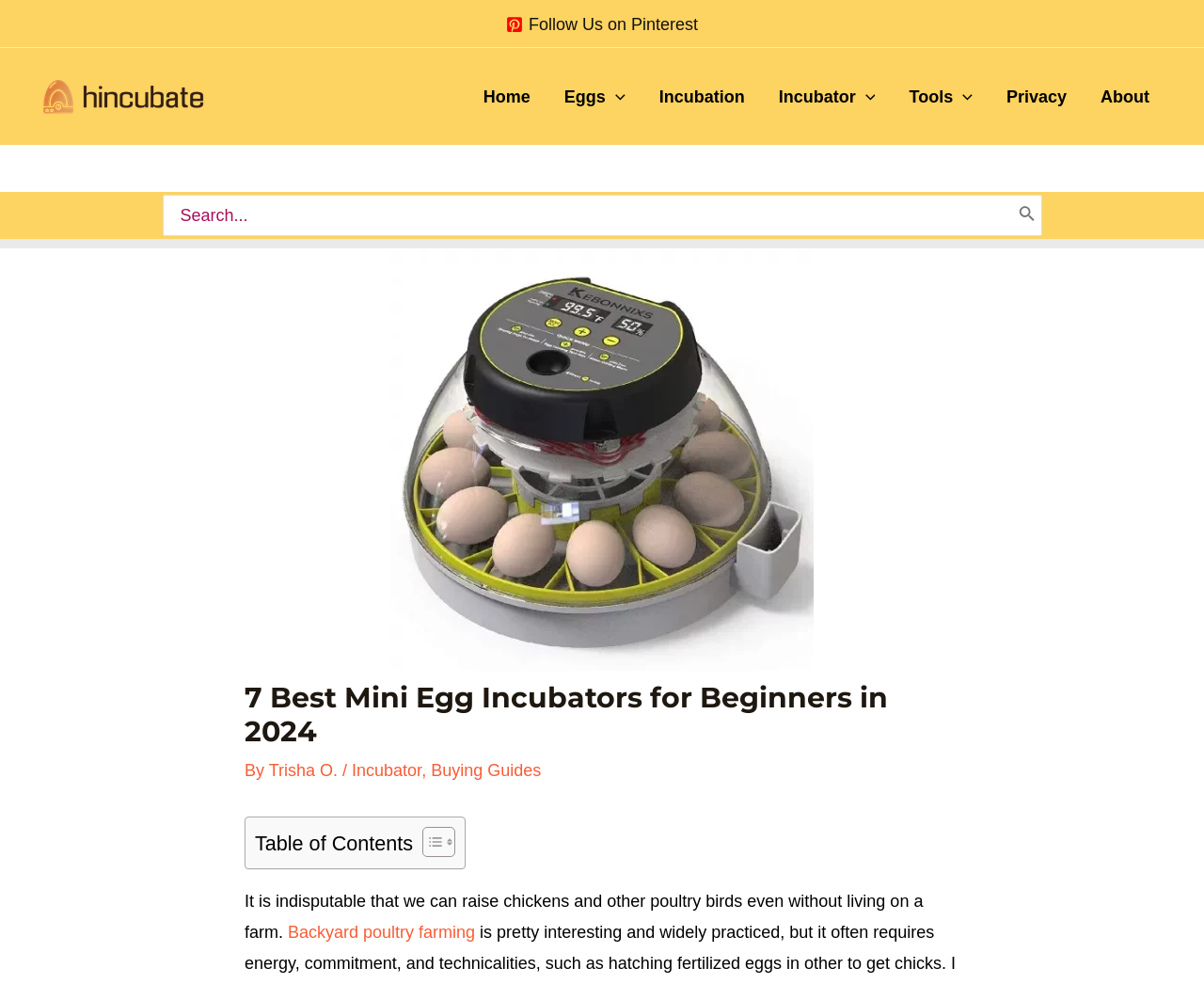What is the purpose of the search box?
Answer with a single word or short phrase according to what you see in the image.

To search the website